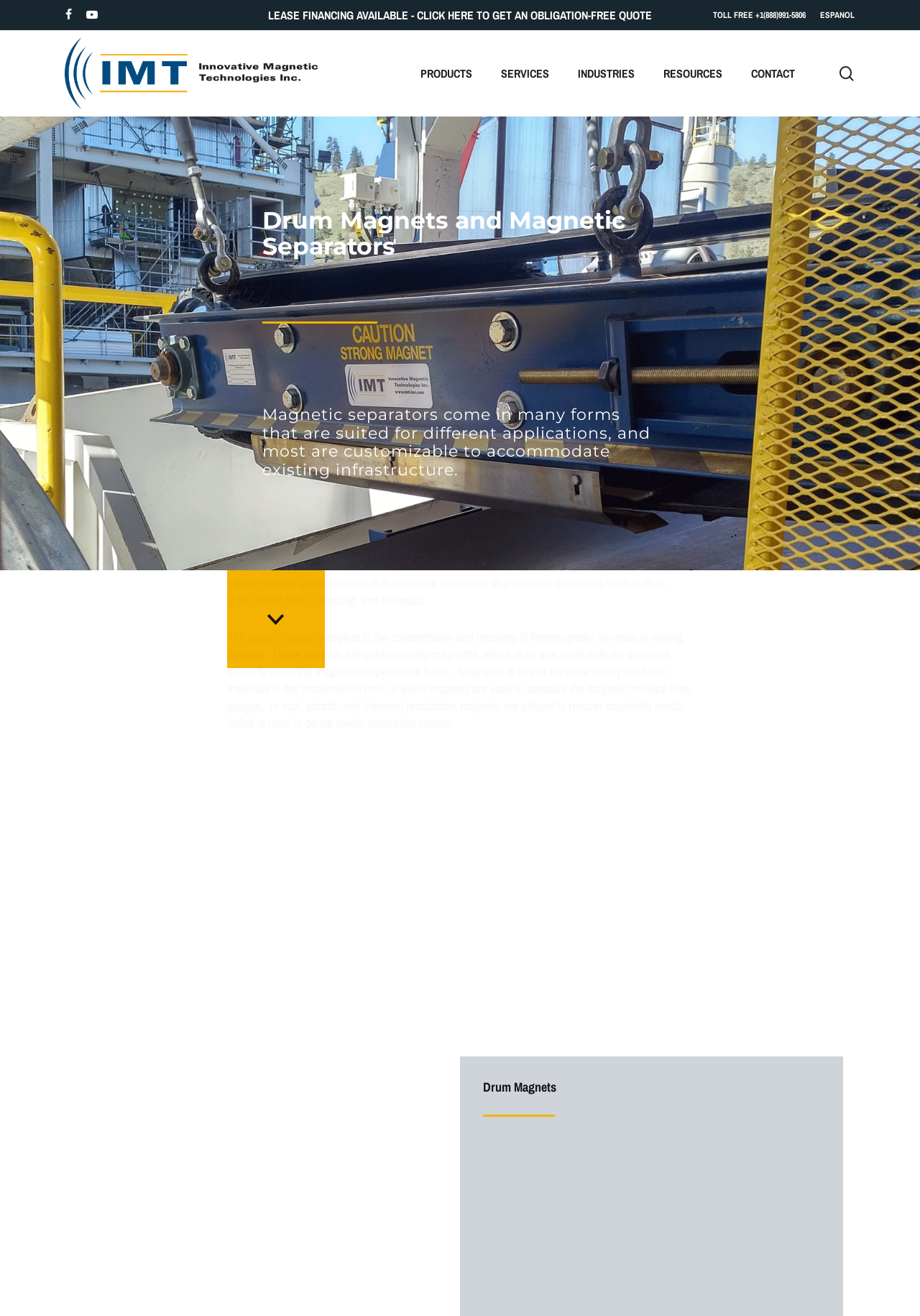Identify the bounding box coordinates of the section to be clicked to complete the task described by the following instruction: "Contact through toll-free number". The coordinates should be four float numbers between 0 and 1, formatted as [left, top, right, bottom].

[0.775, 0.005, 0.876, 0.017]